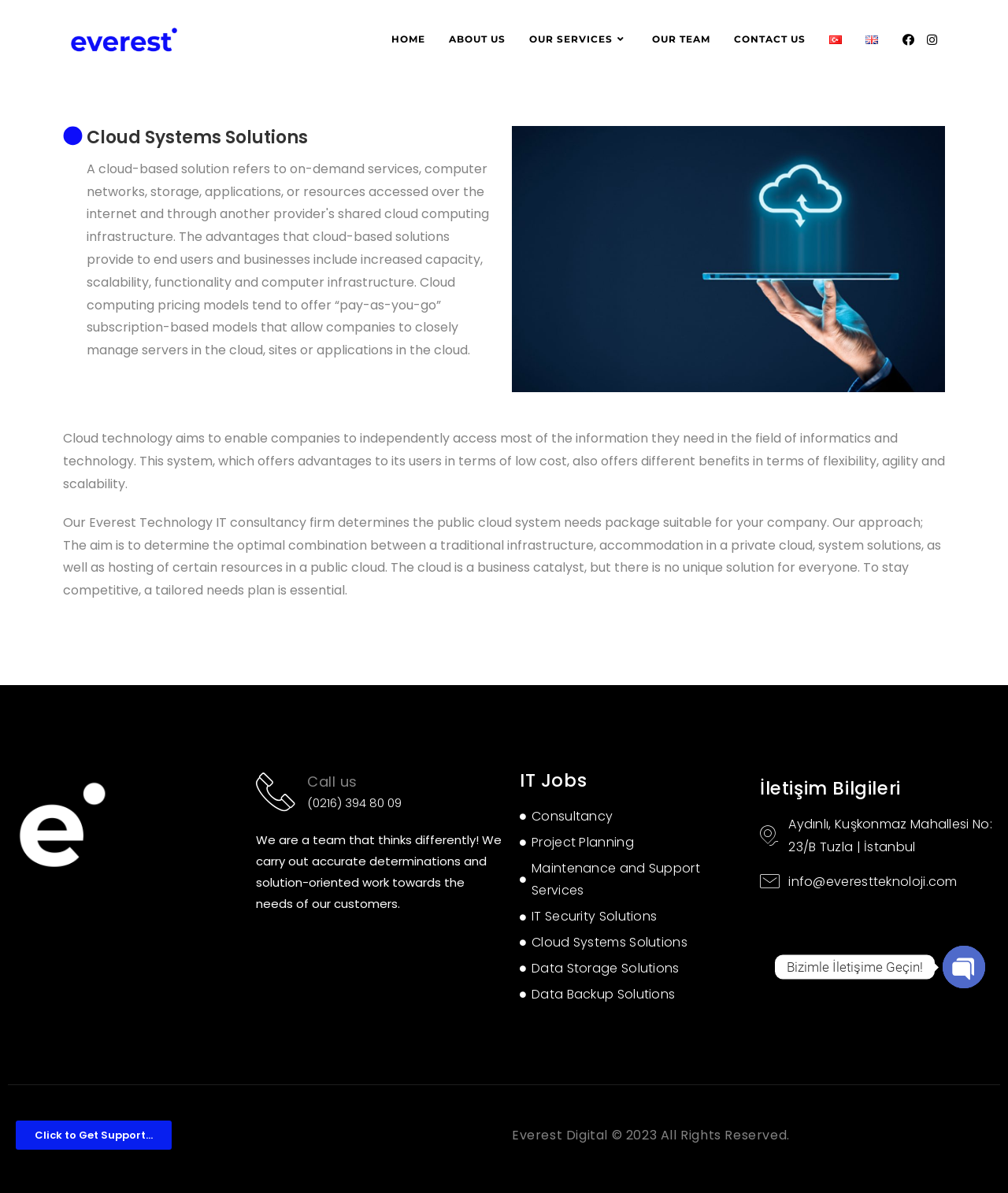Find the bounding box coordinates of the element to click in order to complete the given instruction: "Click on the Call us link."

[0.305, 0.647, 0.354, 0.663]